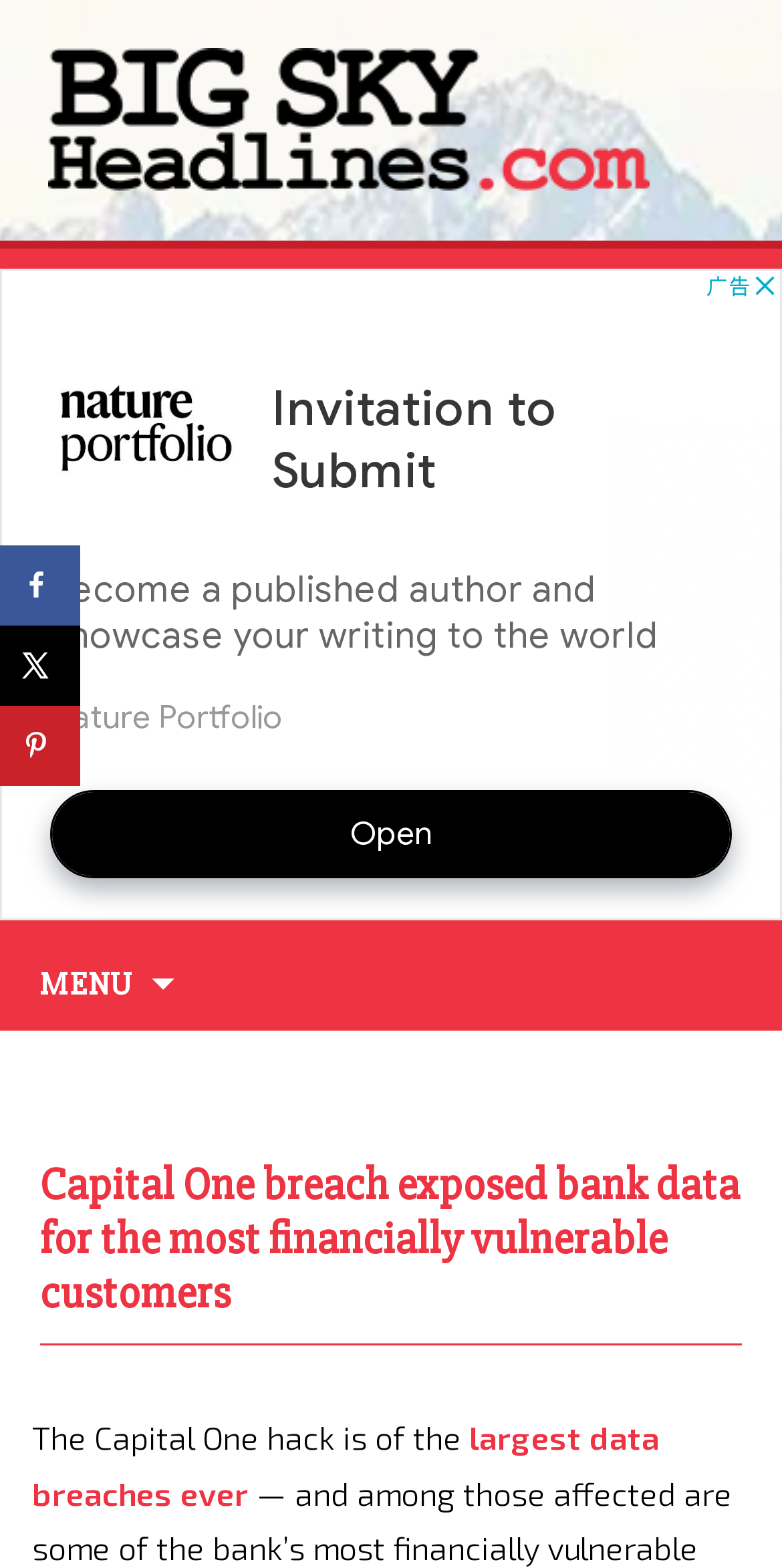Is the menu button expanded? Look at the image and give a one-word or short phrase answer.

No